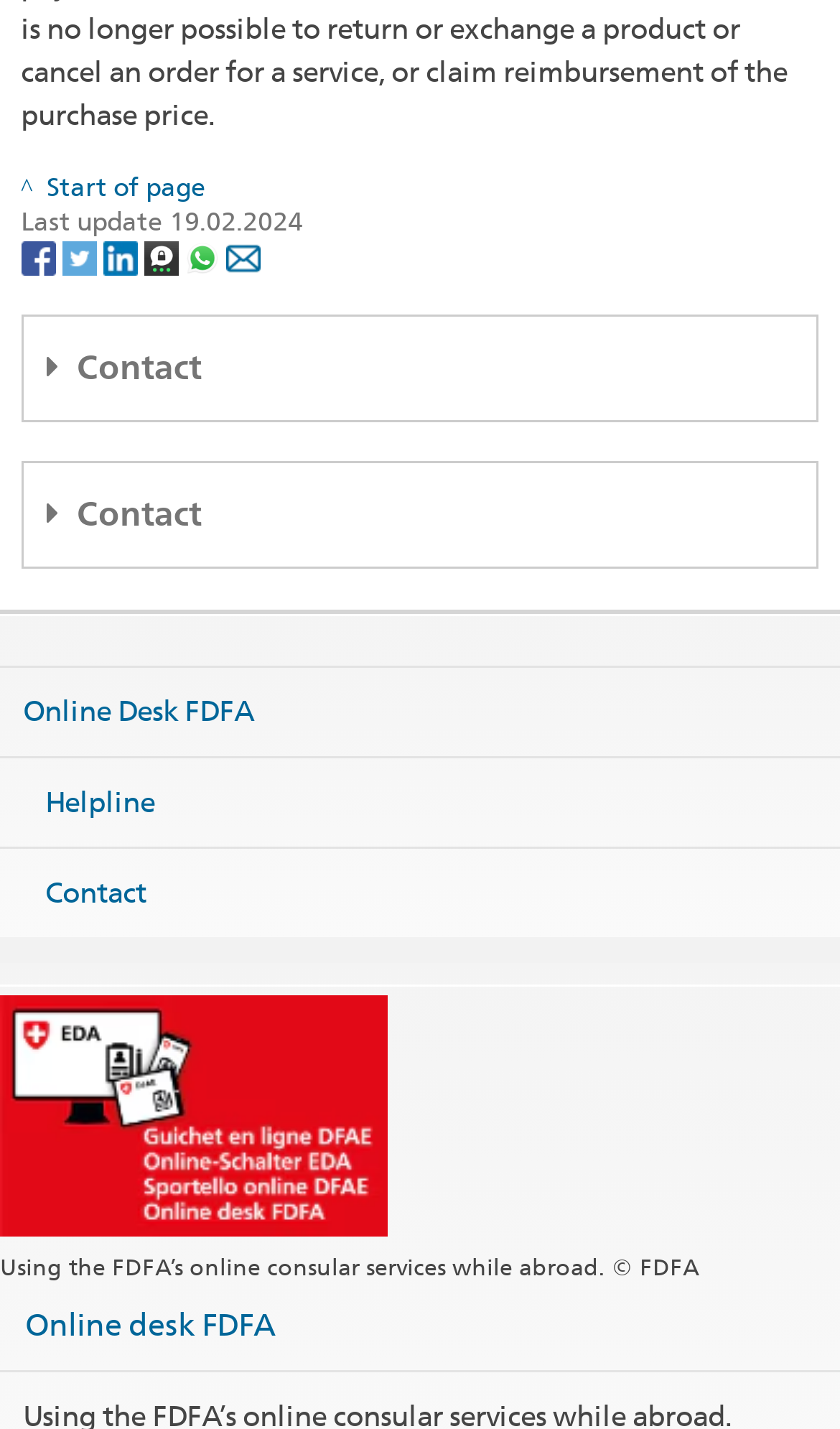What are the social media platforms listed?
Please provide a comprehensive answer based on the visual information in the image.

The social media platforms are listed at the top of the webpage, and they are Facebook, Twitter, LinkedIn, Threema, Whatsapp, and Email, each with its corresponding icon.